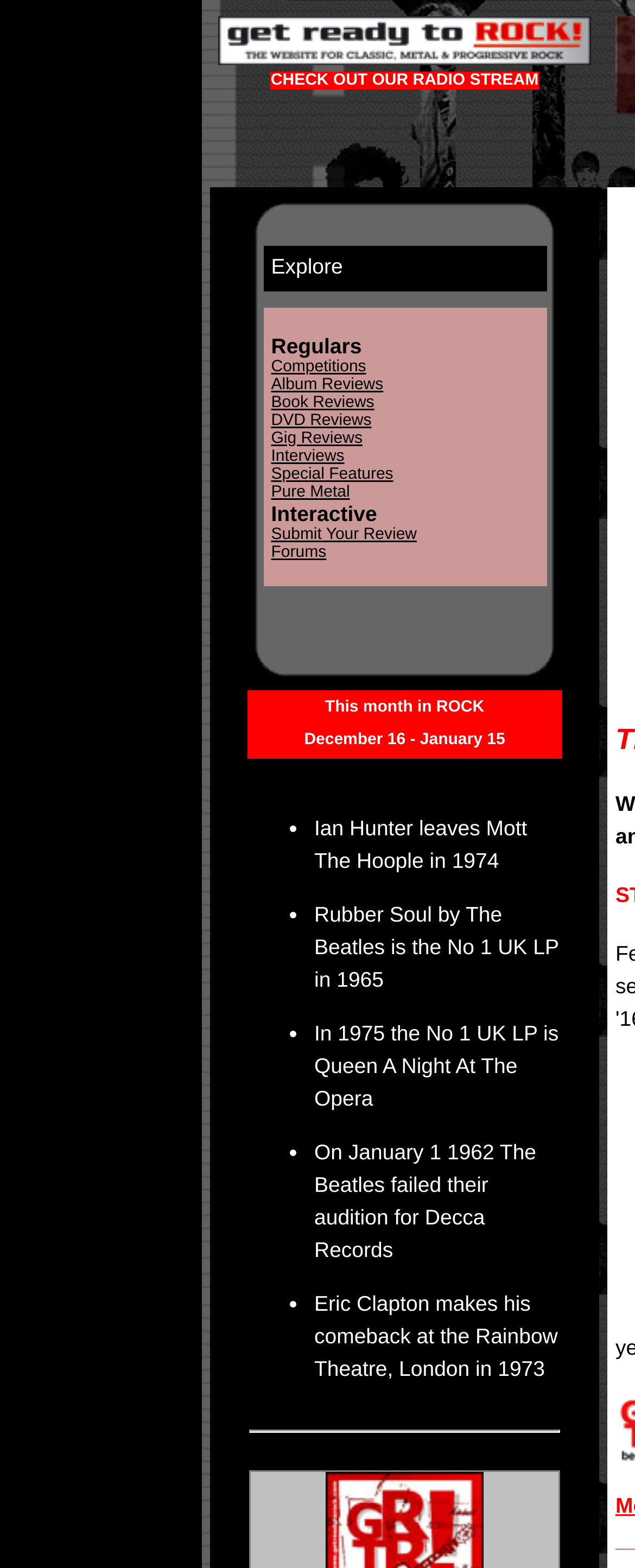Provide a brief response using a word or short phrase to this question:
What is the name of the theatre where Eric Clapton made his comeback?

Rainbow Theatre, London